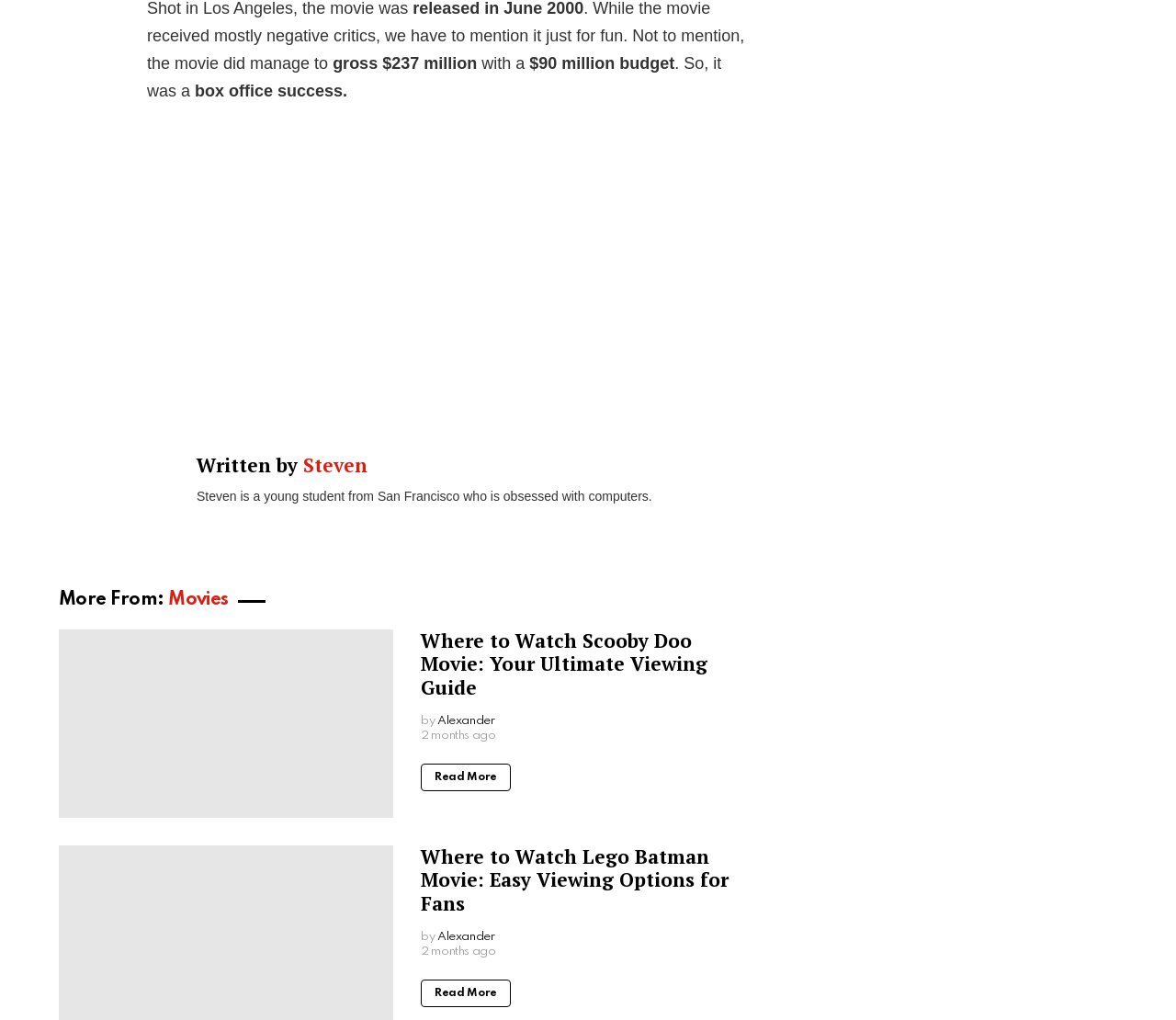Based on the element description: "Alexander", identify the UI element and provide its bounding box coordinates. Use four float numbers between 0 and 1, [left, top, right, bottom].

[0.372, 0.916, 0.421, 0.928]